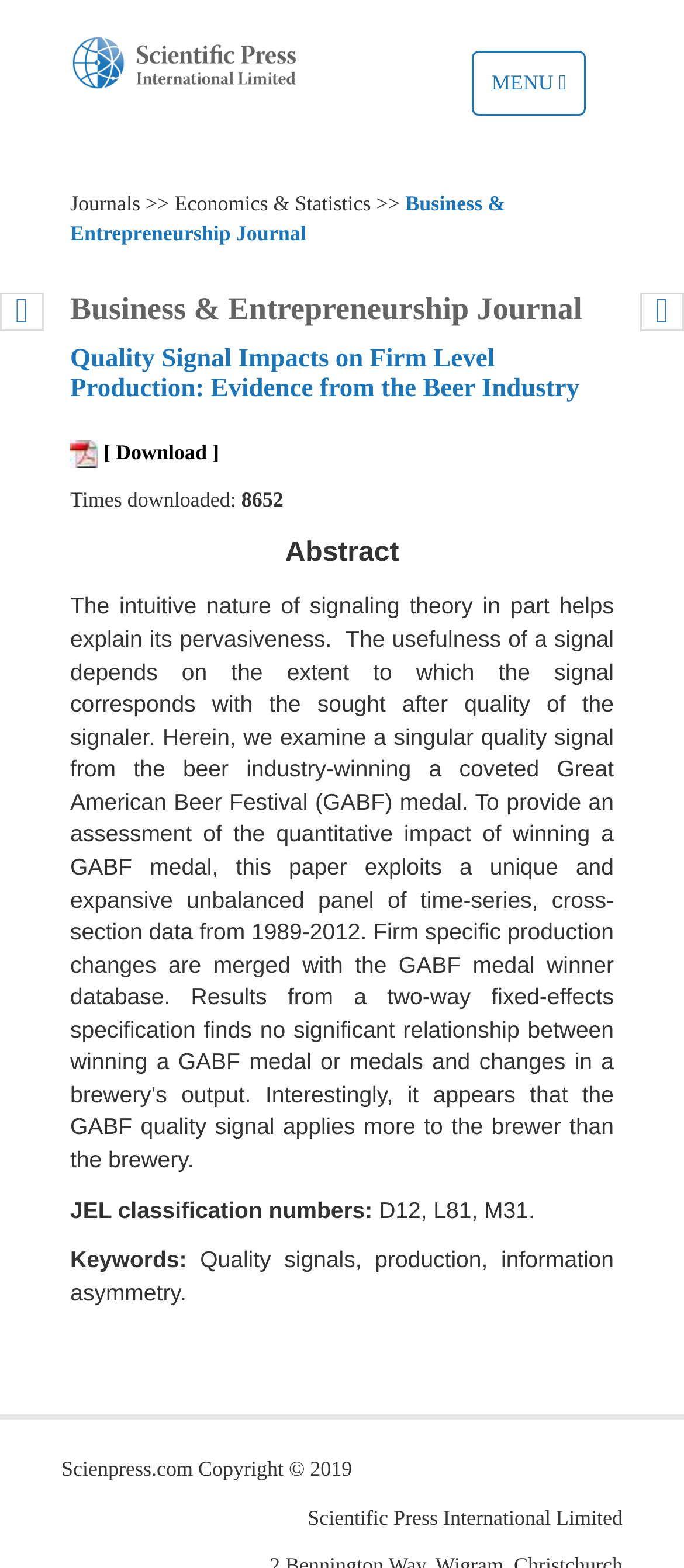What is the name of the journal?
Look at the image and answer the question using a single word or phrase.

Business & Entrepreneurship Journal